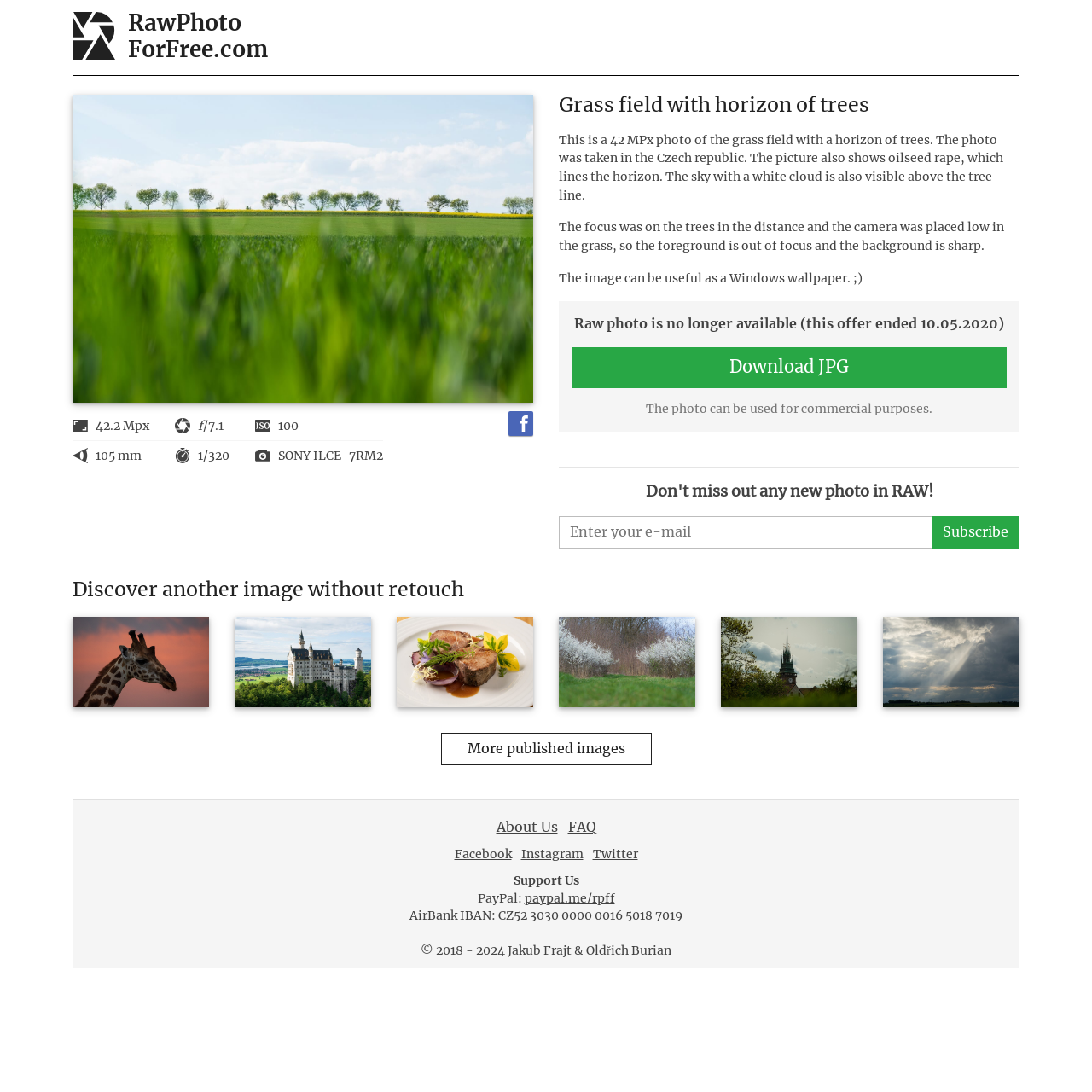Highlight the bounding box of the UI element that corresponds to this description: "parent_node: Tech and Gadget News".

None